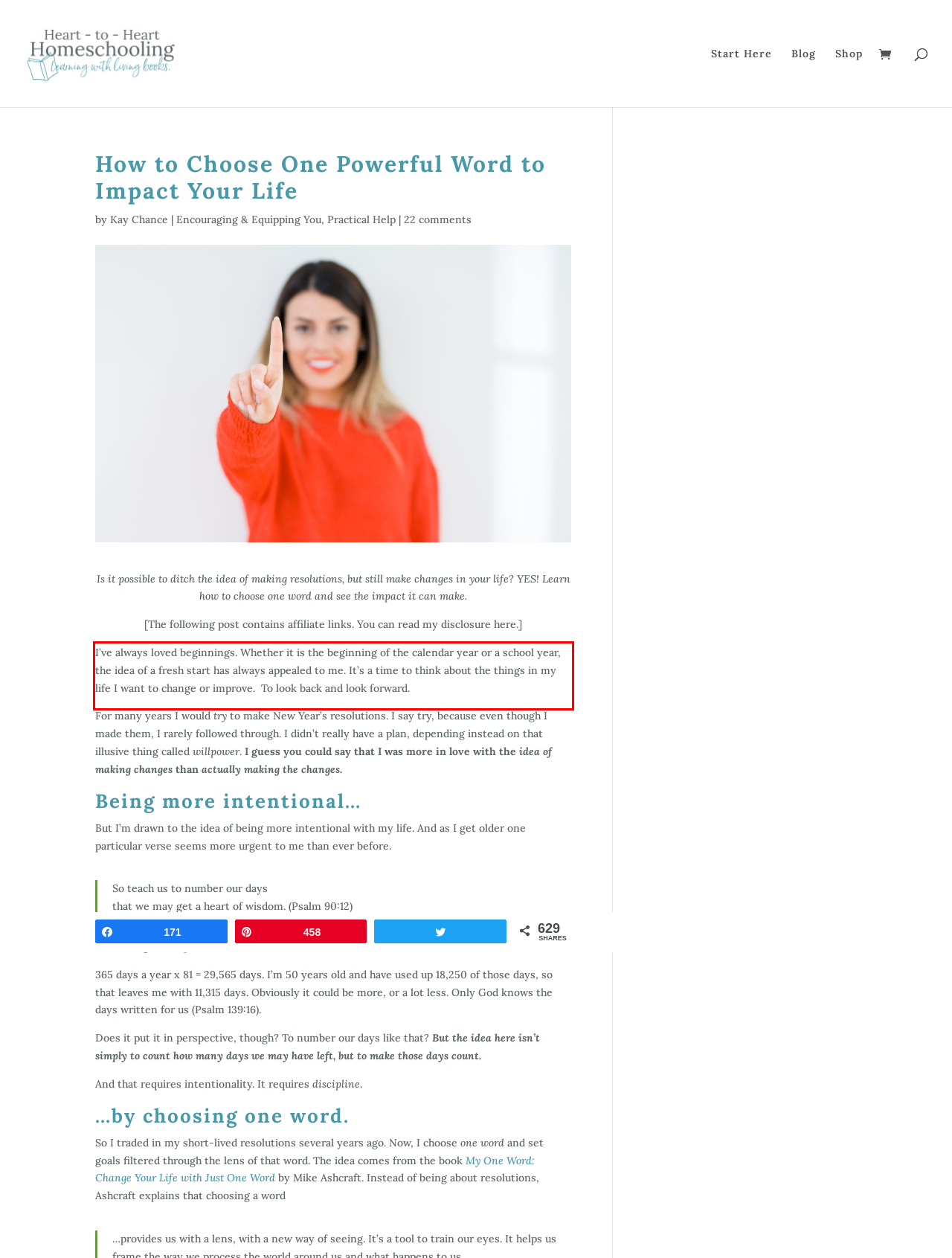You have a webpage screenshot with a red rectangle surrounding a UI element. Extract the text content from within this red bounding box.

I’ve always loved beginnings. Whether it is the beginning of the calendar year or a school year, the idea of a fresh start has always appealed to me. It’s a time to think about the things in my life I want to change or improve. To look back and look forward.